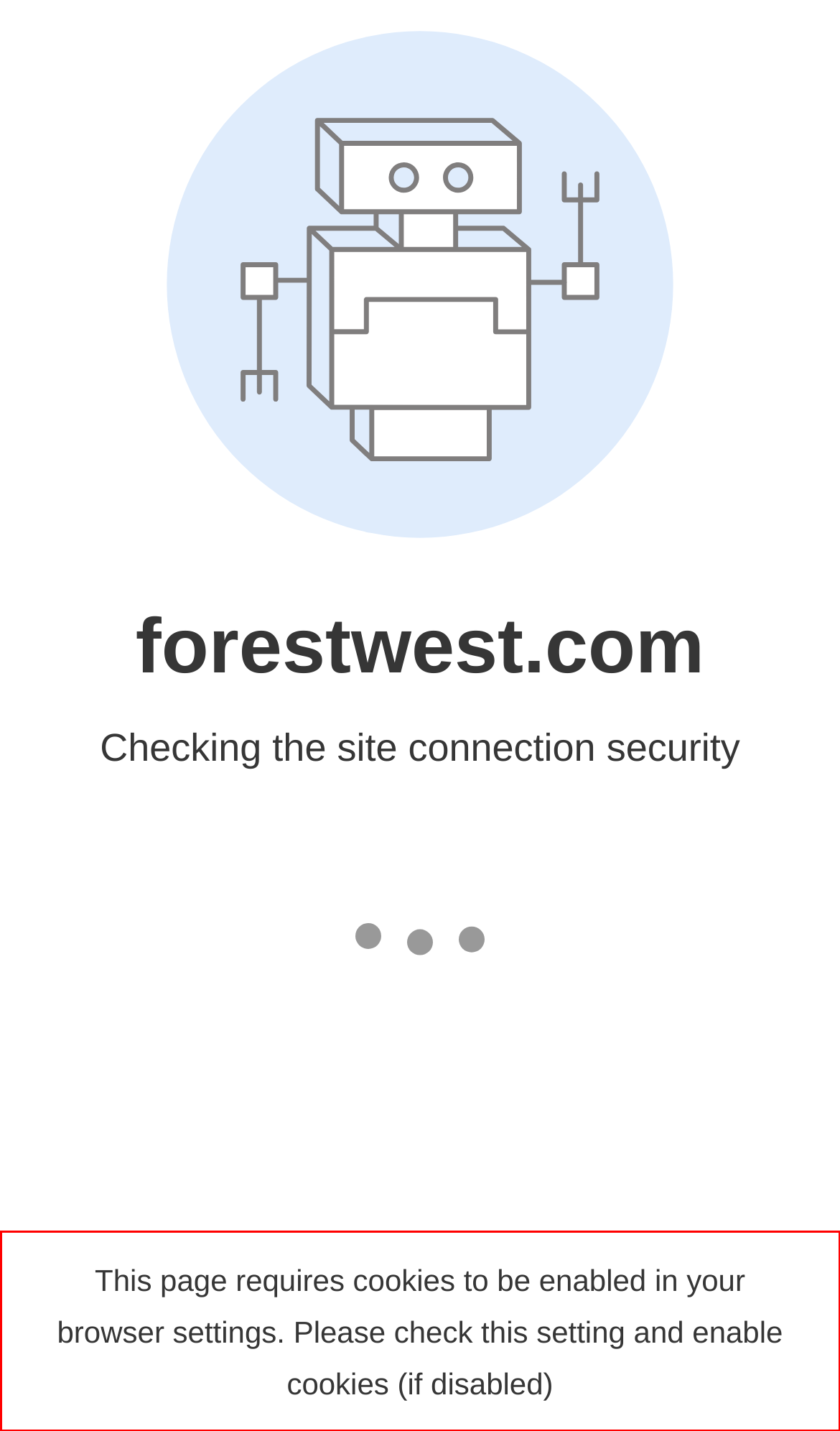You are given a screenshot of a webpage with a UI element highlighted by a red bounding box. Please perform OCR on the text content within this red bounding box.

This page requires cookies to be enabled in your browser settings. Please check this setting and enable cookies (if disabled)